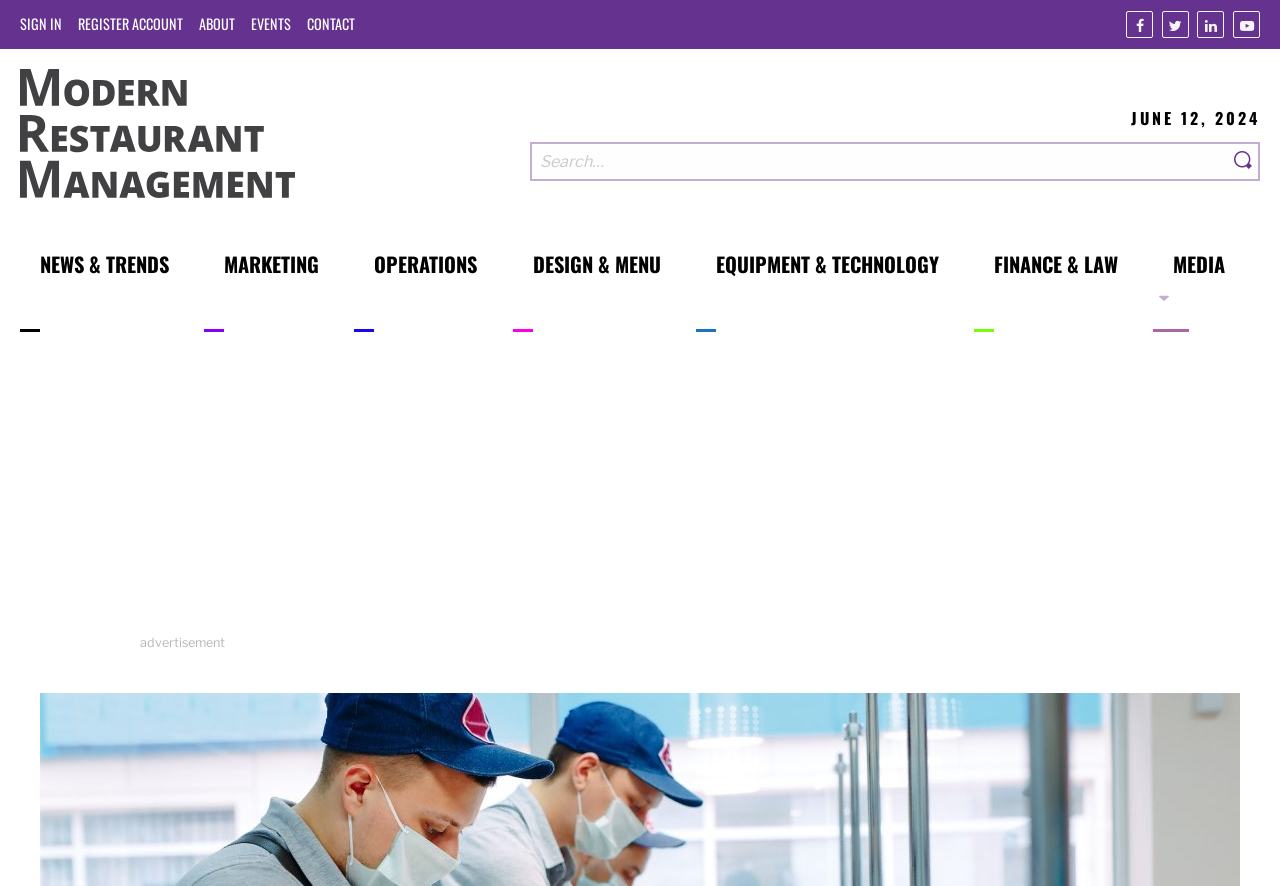Using details from the image, please answer the following question comprehensively:
What is the orientation of the menubar?

I determined the answer by looking at the menubar element's orientation property, which is set to 'horizontal'.